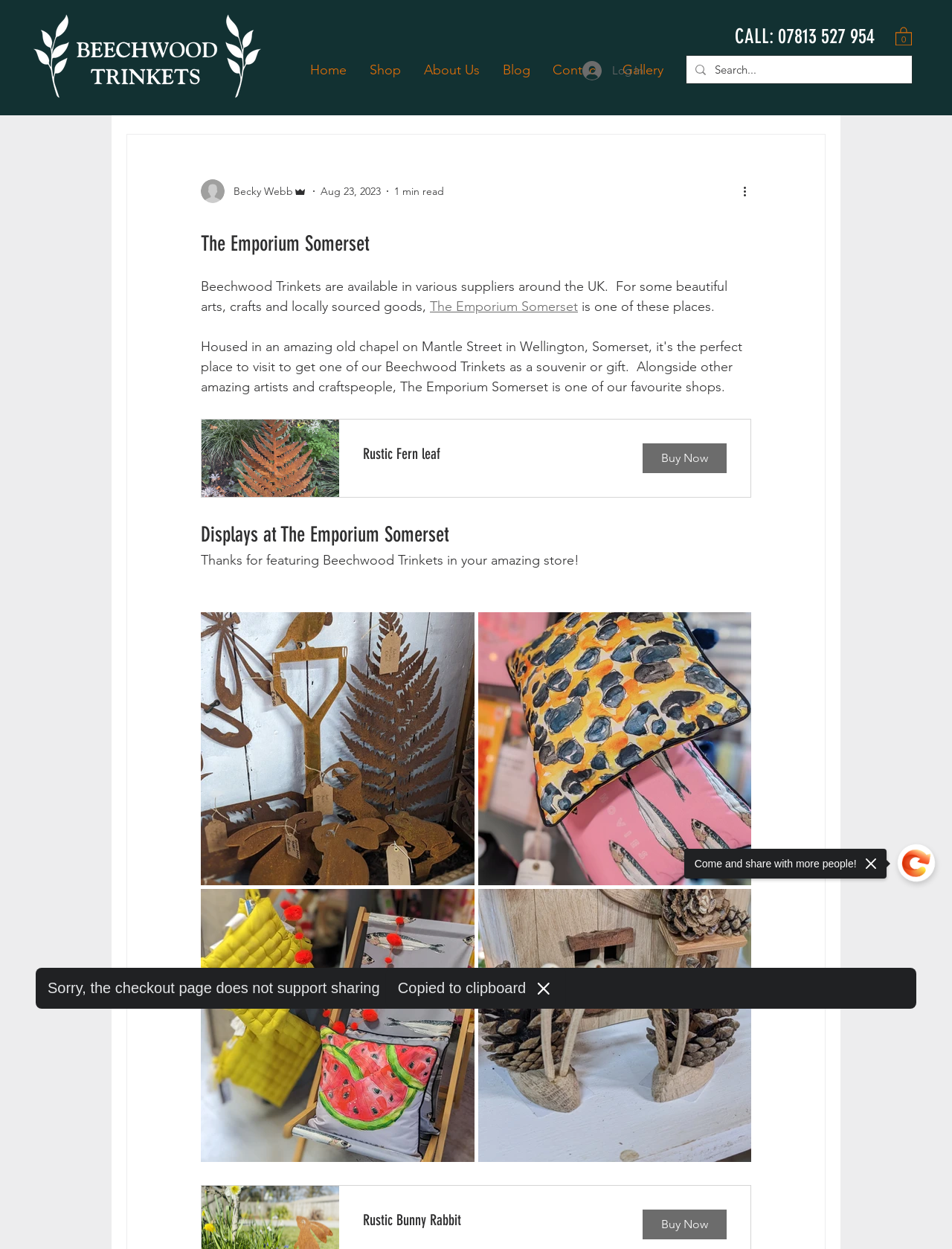Pinpoint the bounding box coordinates of the area that should be clicked to complete the following instruction: "Click the 'Cart with 0 items' button". The coordinates must be given as four float numbers between 0 and 1, i.e., [left, top, right, bottom].

[0.941, 0.021, 0.958, 0.036]